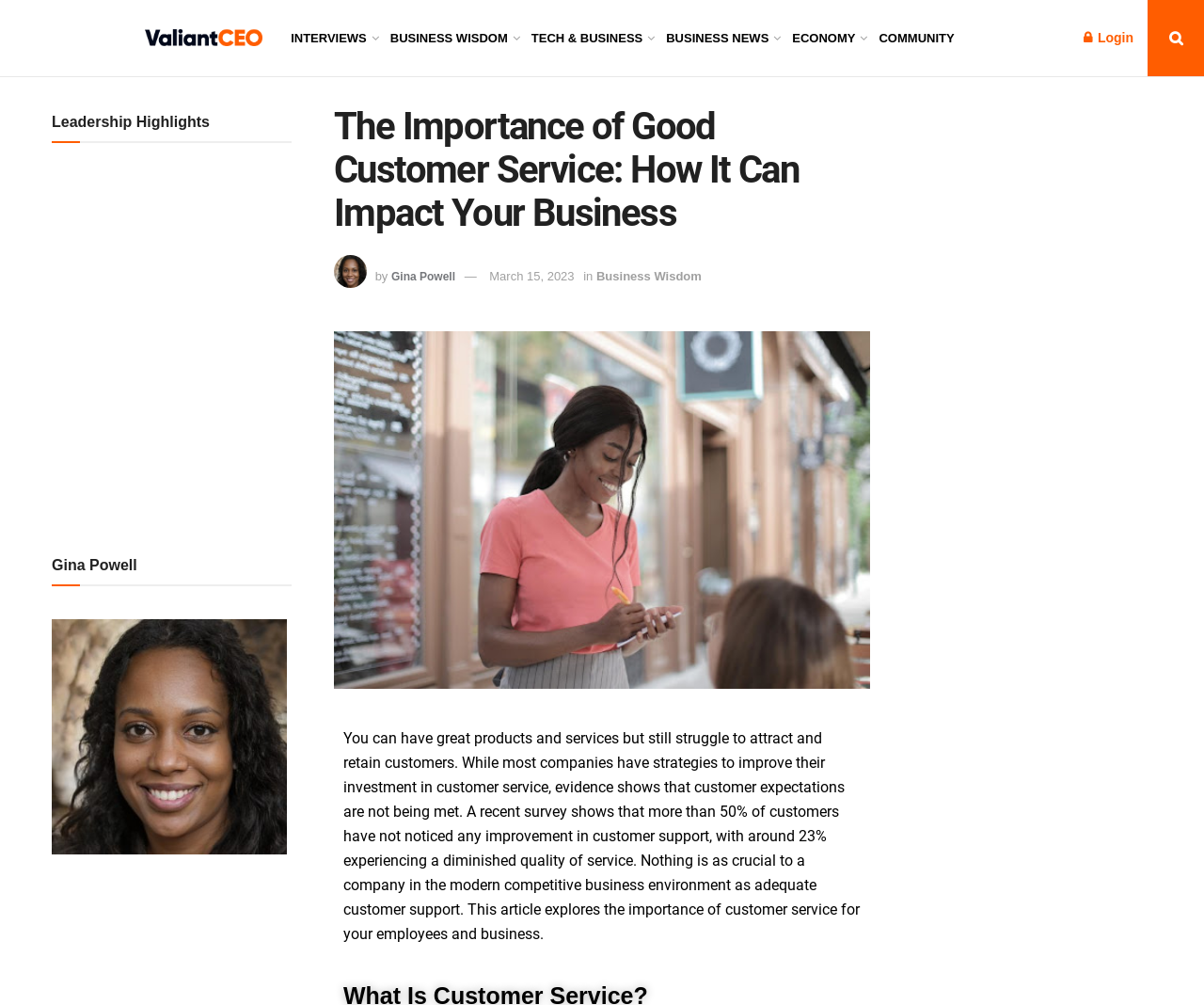Please identify the bounding box coordinates of the area that needs to be clicked to follow this instruction: "Login to the website".

[0.9, 0.0, 0.941, 0.076]